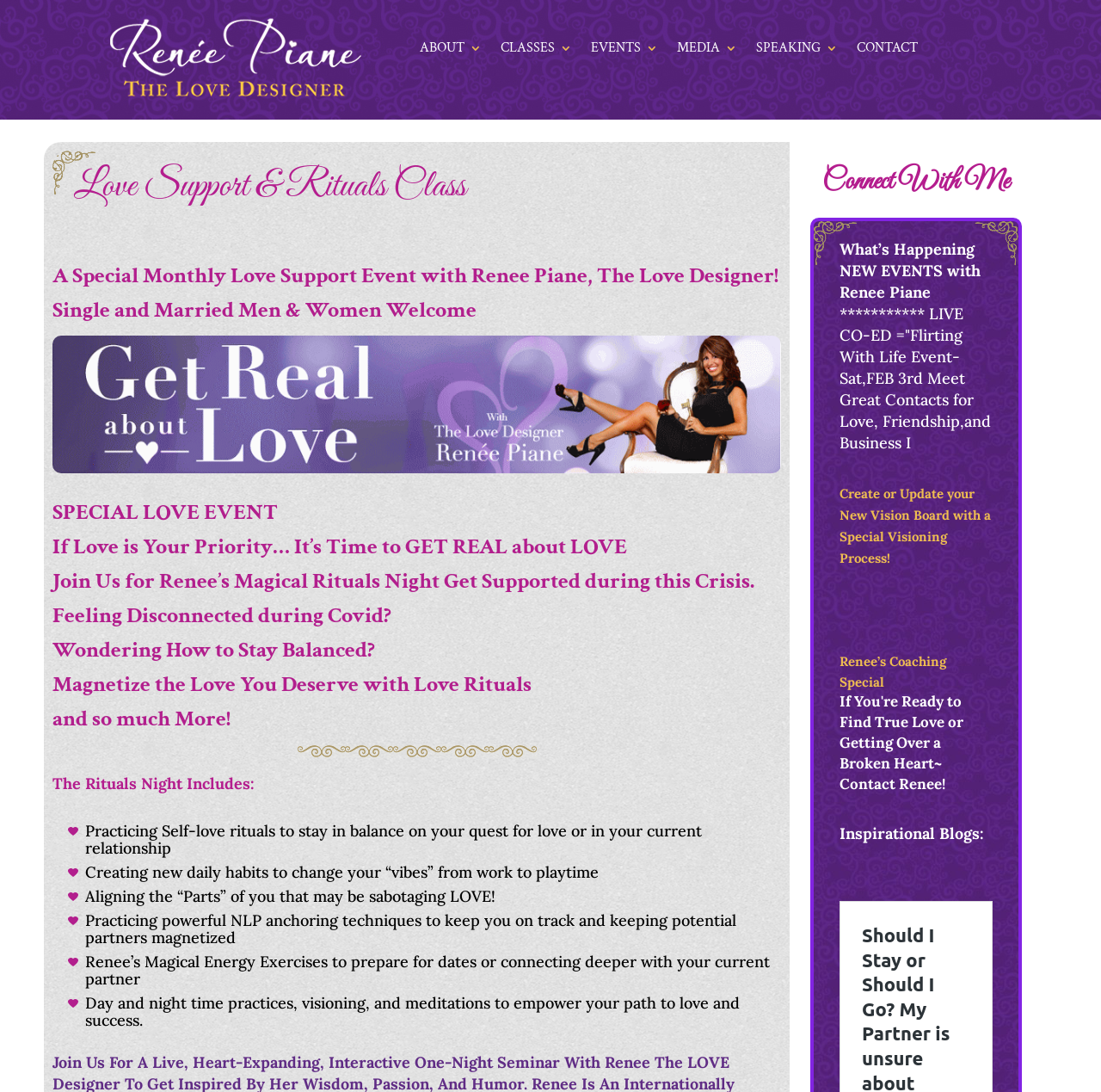Please specify the bounding box coordinates for the clickable region that will help you carry out the instruction: "Click on Renee’s Coaching Special".

[0.762, 0.598, 0.859, 0.632]